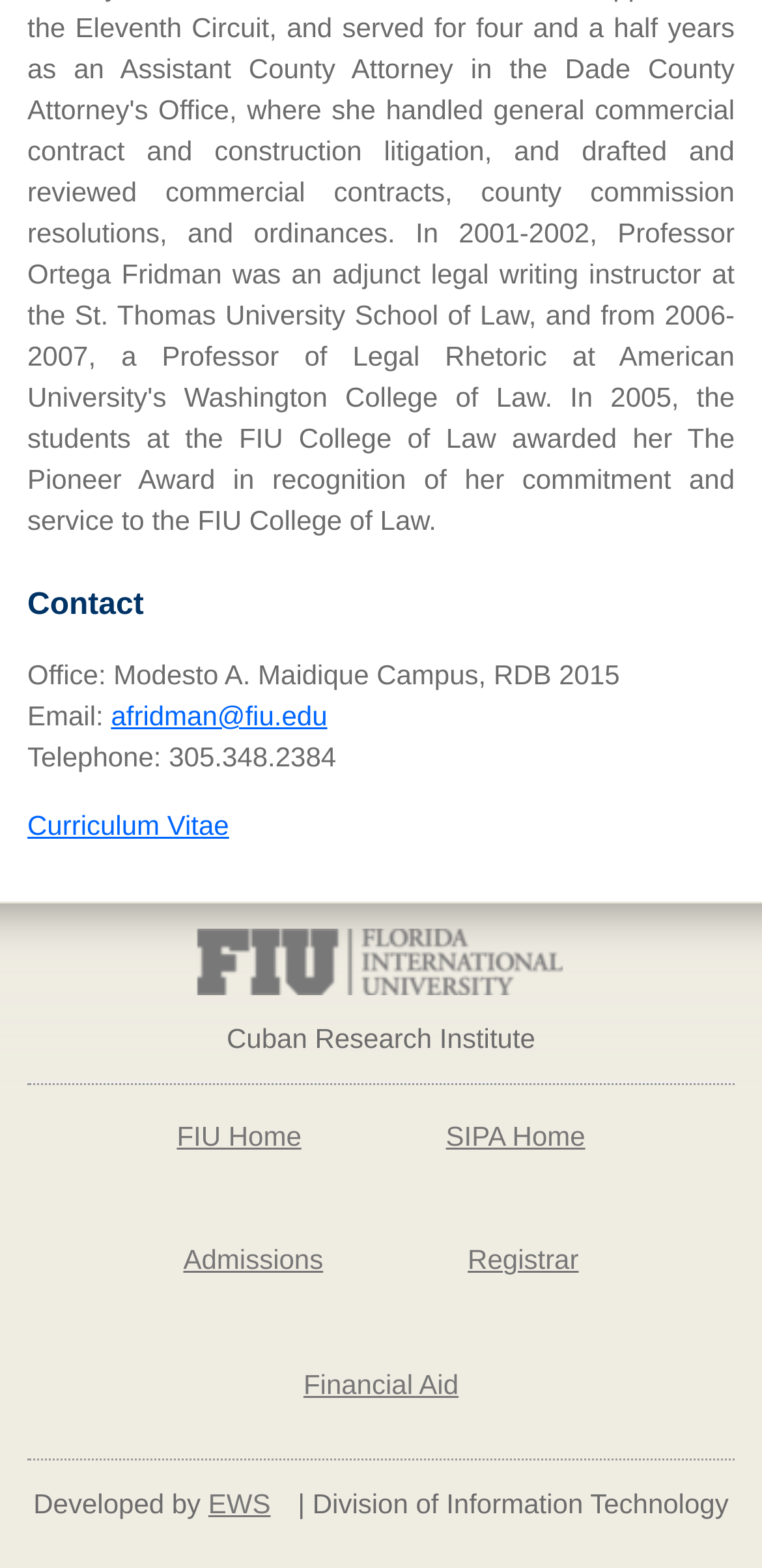Based on the element description "Admissions", predict the bounding box coordinates of the UI element.

[0.146, 0.771, 0.519, 0.838]